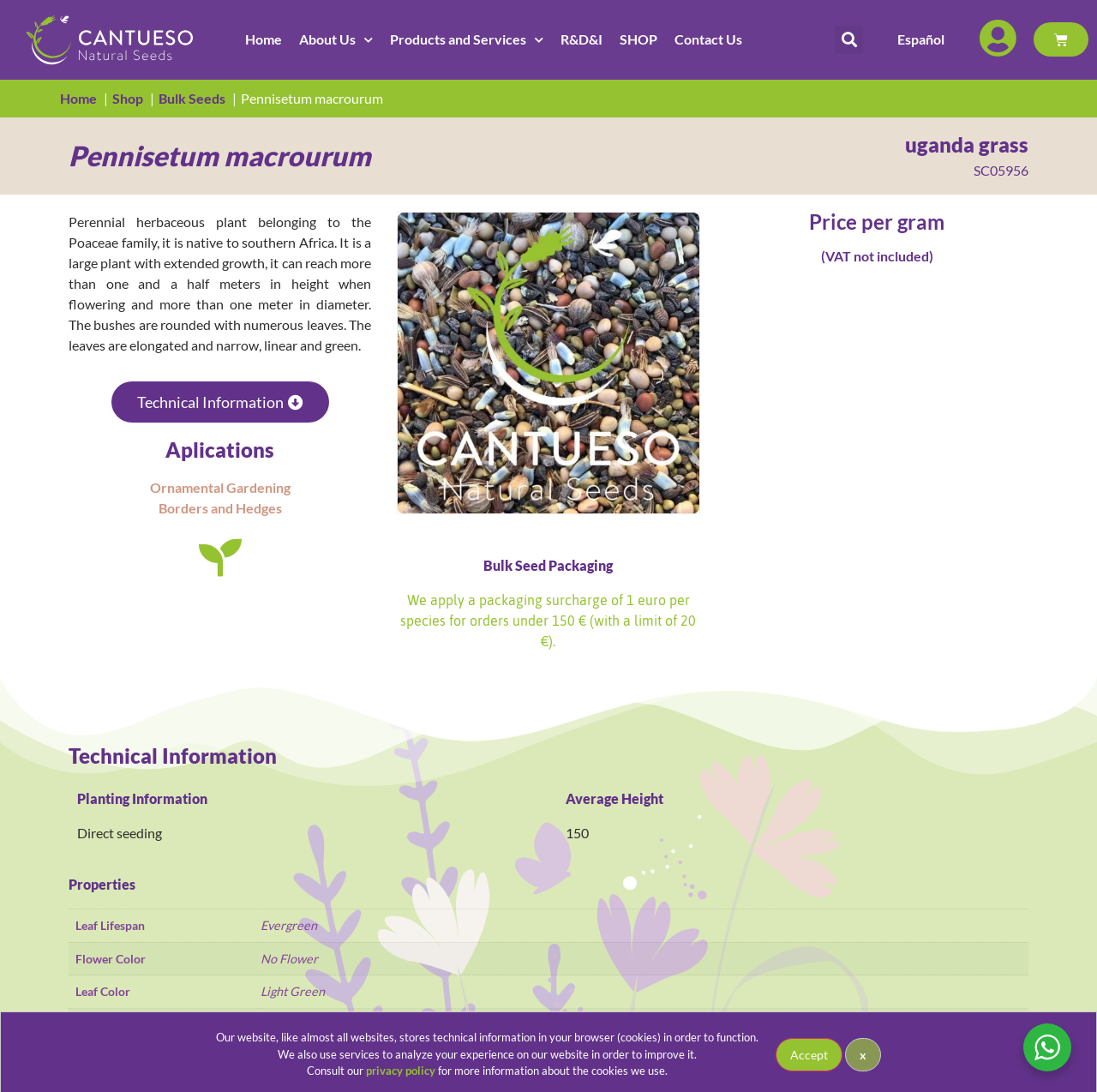What is the maximum height of Pennisetum macrourum?
Offer a detailed and exhaustive answer to the question.

The maximum height of Pennisetum macrourum can be found in the static text element which describes the plant, stating that it can reach more than one and a half meters in height when flowering.